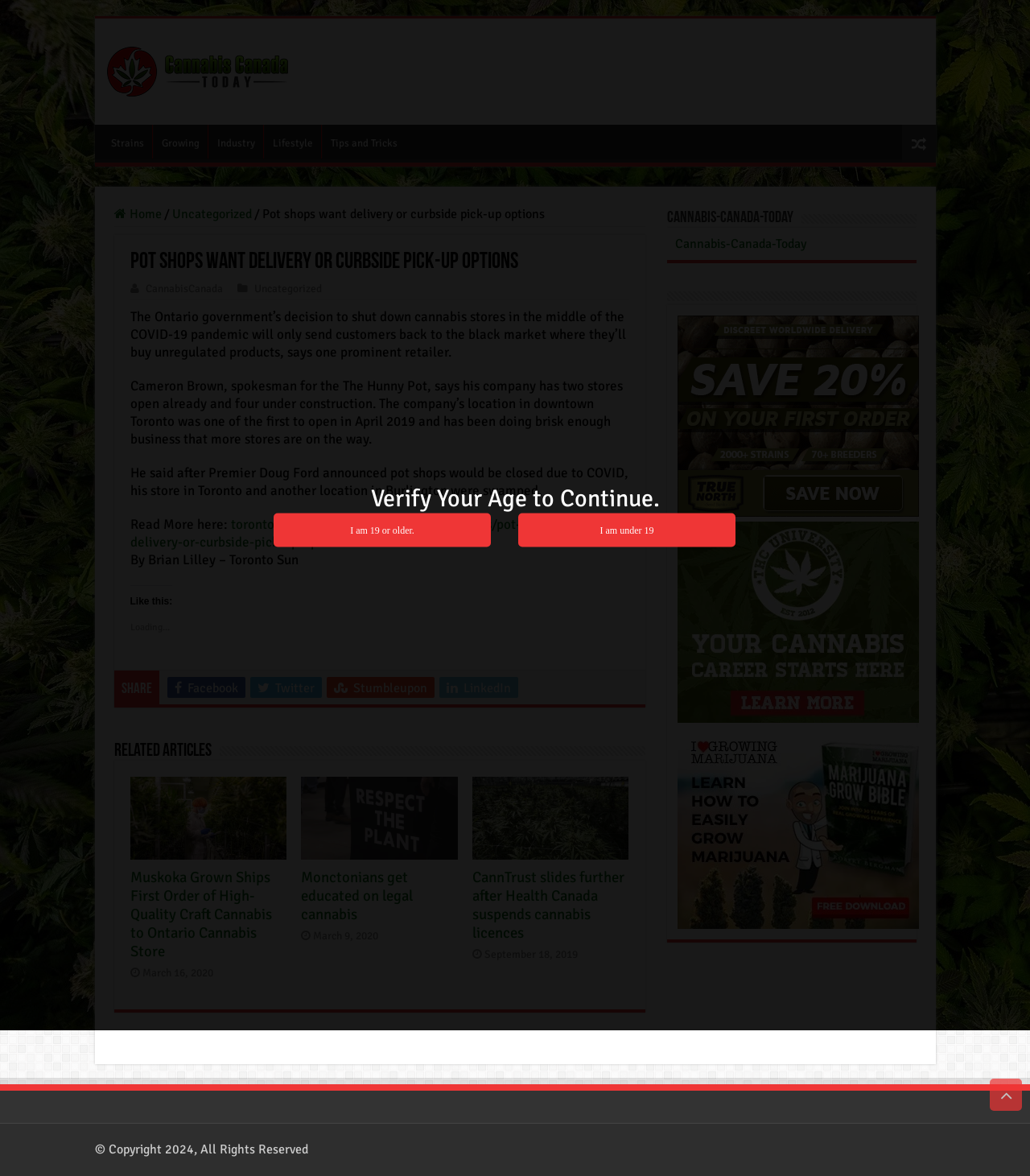Locate the bounding box coordinates of the element to click to perform the following action: 'Go to Cannabis & Canada Today homepage'. The coordinates should be given as four float values between 0 and 1, in the form of [left, top, right, bottom].

[0.104, 0.04, 0.279, 0.082]